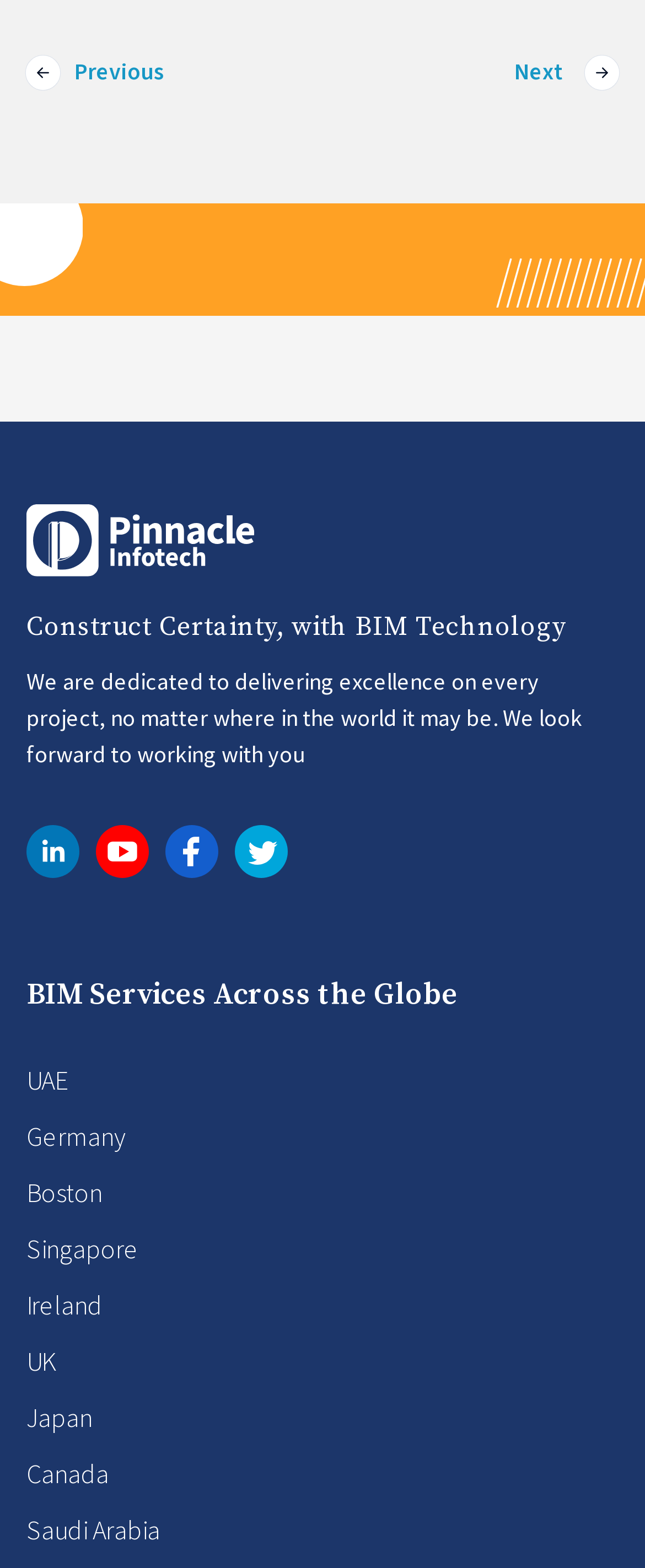Please locate the bounding box coordinates of the element's region that needs to be clicked to follow the instruction: "Read about BIM Services Across the Globe". The bounding box coordinates should be provided as four float numbers between 0 and 1, i.e., [left, top, right, bottom].

[0.041, 0.56, 0.959, 0.65]